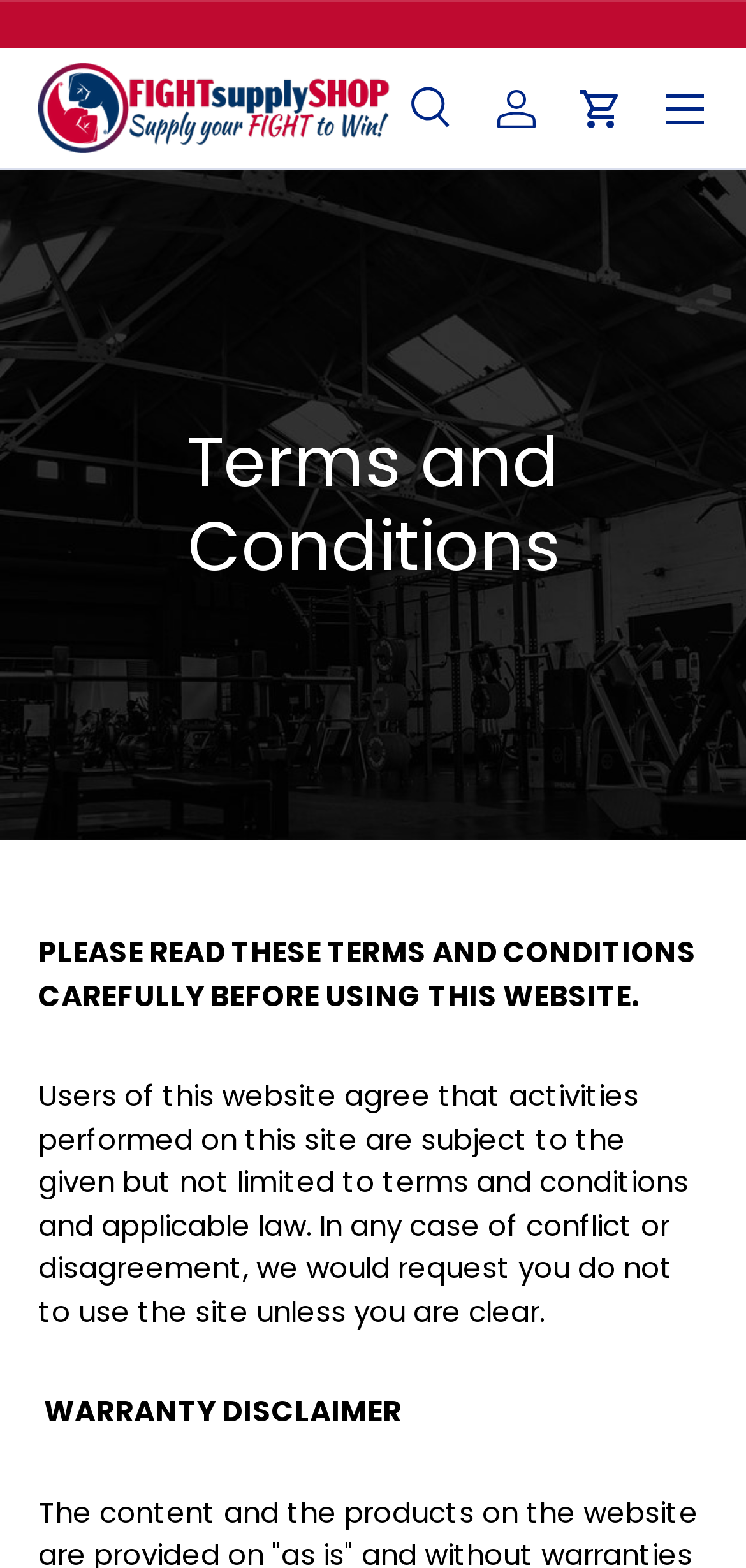Analyze the image and provide a detailed answer to the question: What is the purpose of the search bar?

The search bar is a combobox element with a placeholder text 'Search' and a button with the text 'Search'. This suggests that the purpose of the search bar is to allow users to search the website for specific content.